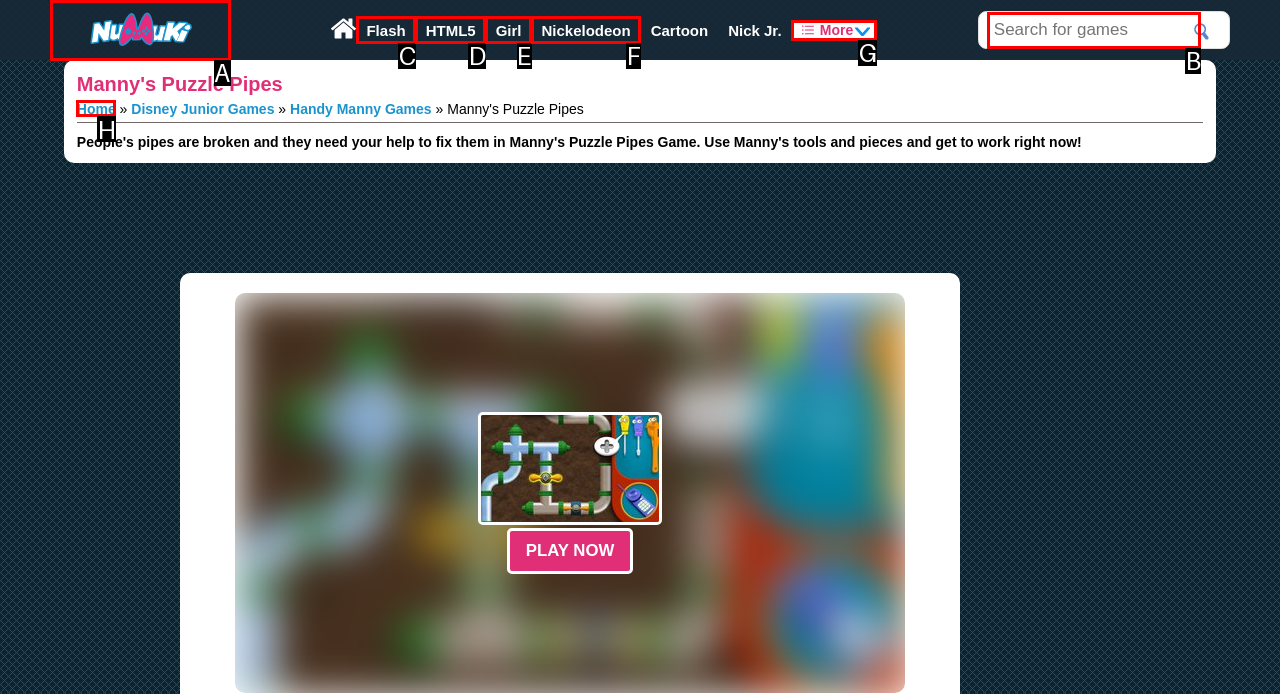For the task: Search on the Azure Marketplace, tell me the letter of the option you should click. Answer with the letter alone.

None